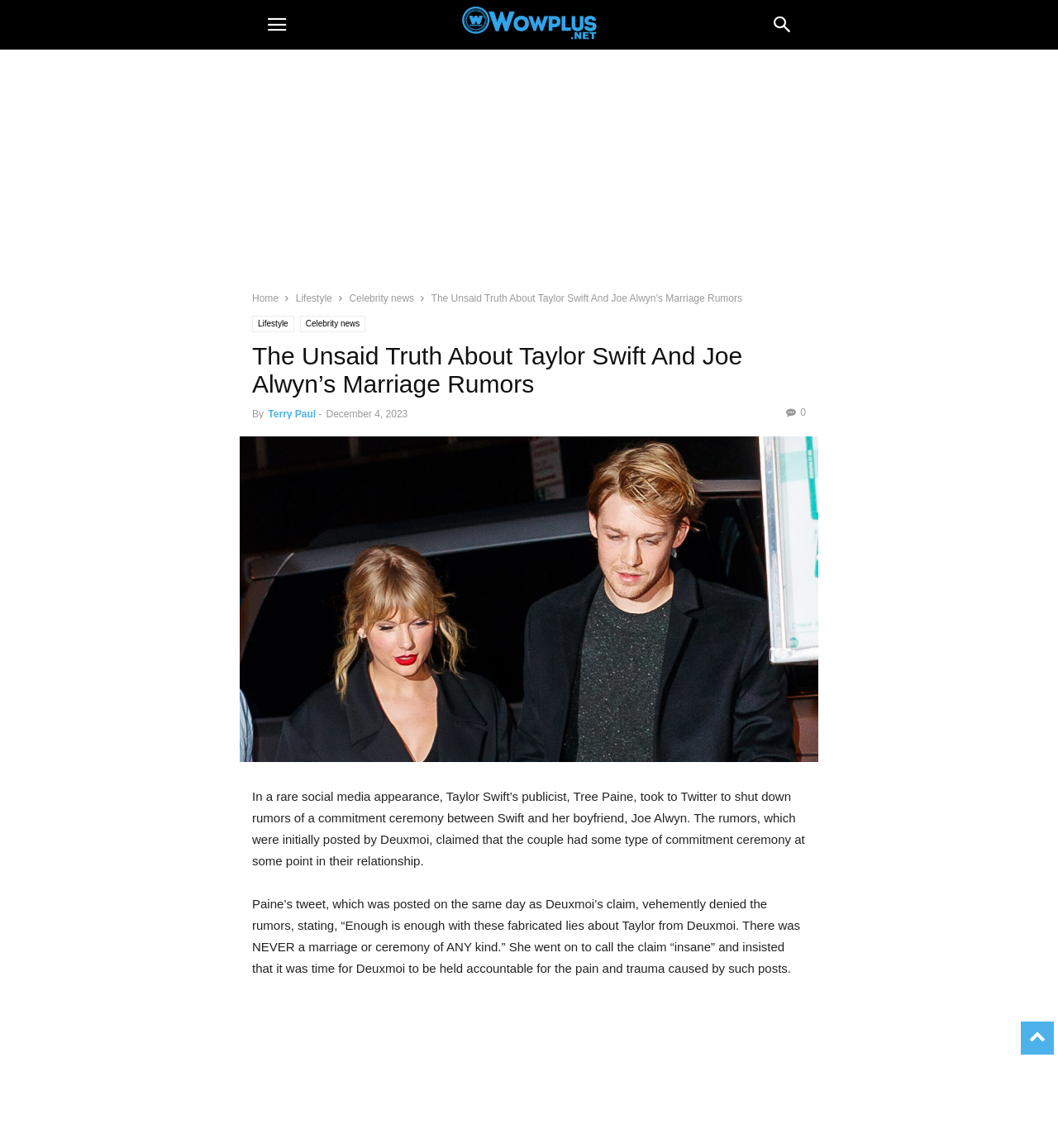Who is Taylor Swift's boyfriend?
Provide a detailed and well-explained answer to the question.

The answer can be found in the paragraph of text that describes the rumors of a commitment ceremony between Taylor Swift and her boyfriend. The boyfriend's name is mentioned as Joe Alwyn.